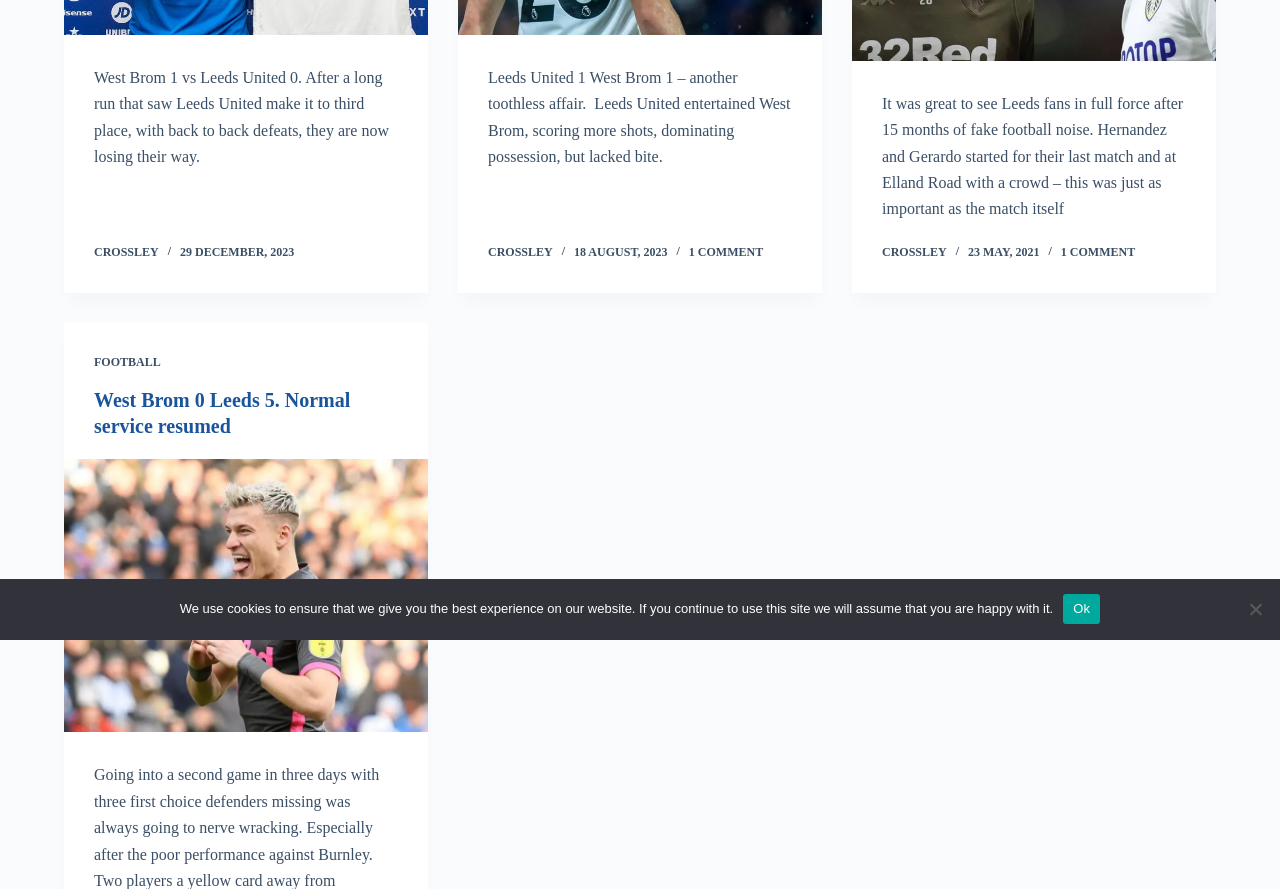From the webpage screenshot, predict the bounding box coordinates (top-left x, top-left y, bottom-right x, bottom-right y) for the UI element described here: 1 Comment

[0.538, 0.275, 0.596, 0.291]